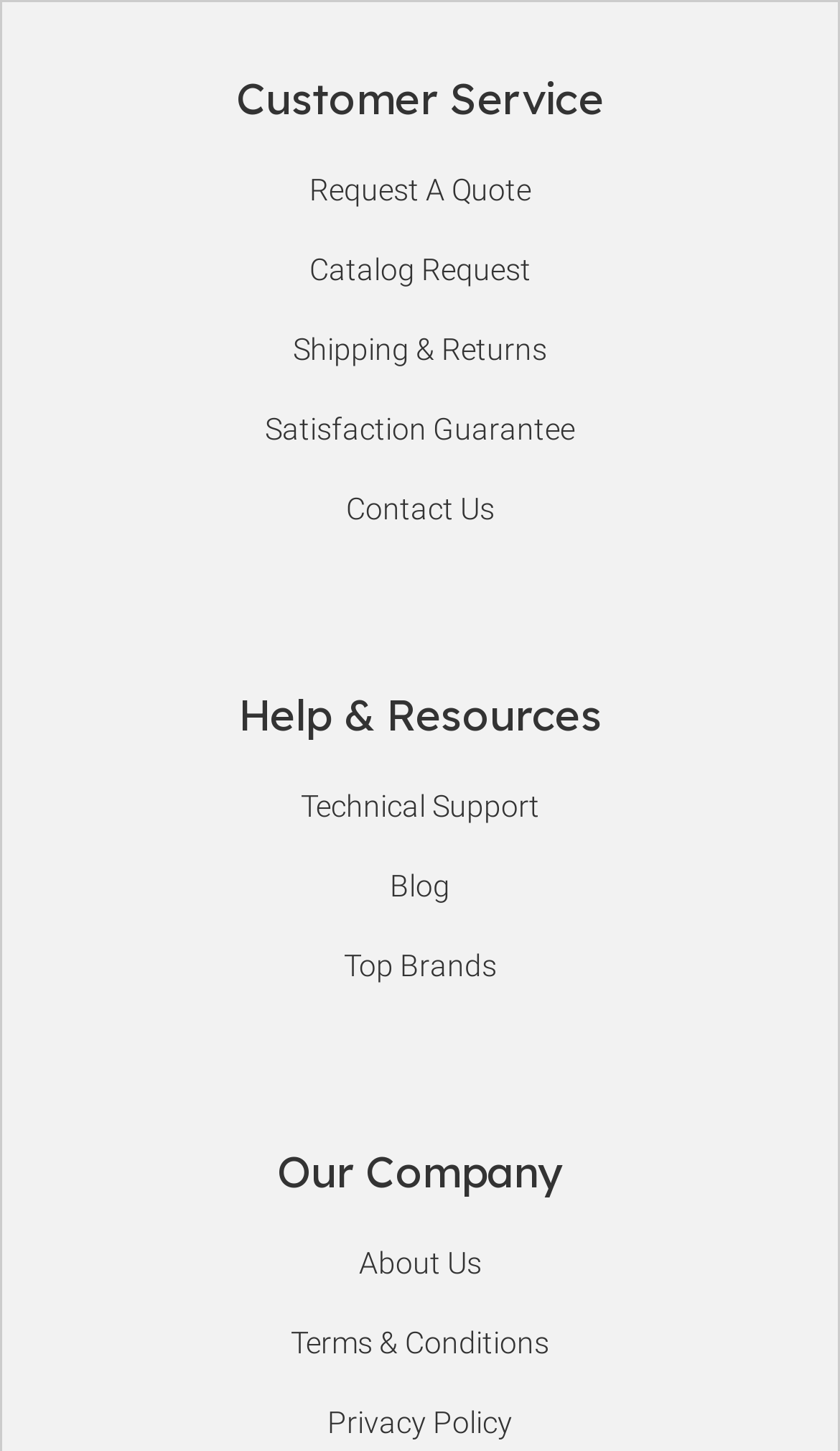What is the main category of customer service?
Please provide a comprehensive answer based on the details in the screenshot.

Based on the webpage, the main category of customer service is 'Request A Quote' because it is the first link under the 'Customer Service' heading, indicating its importance.